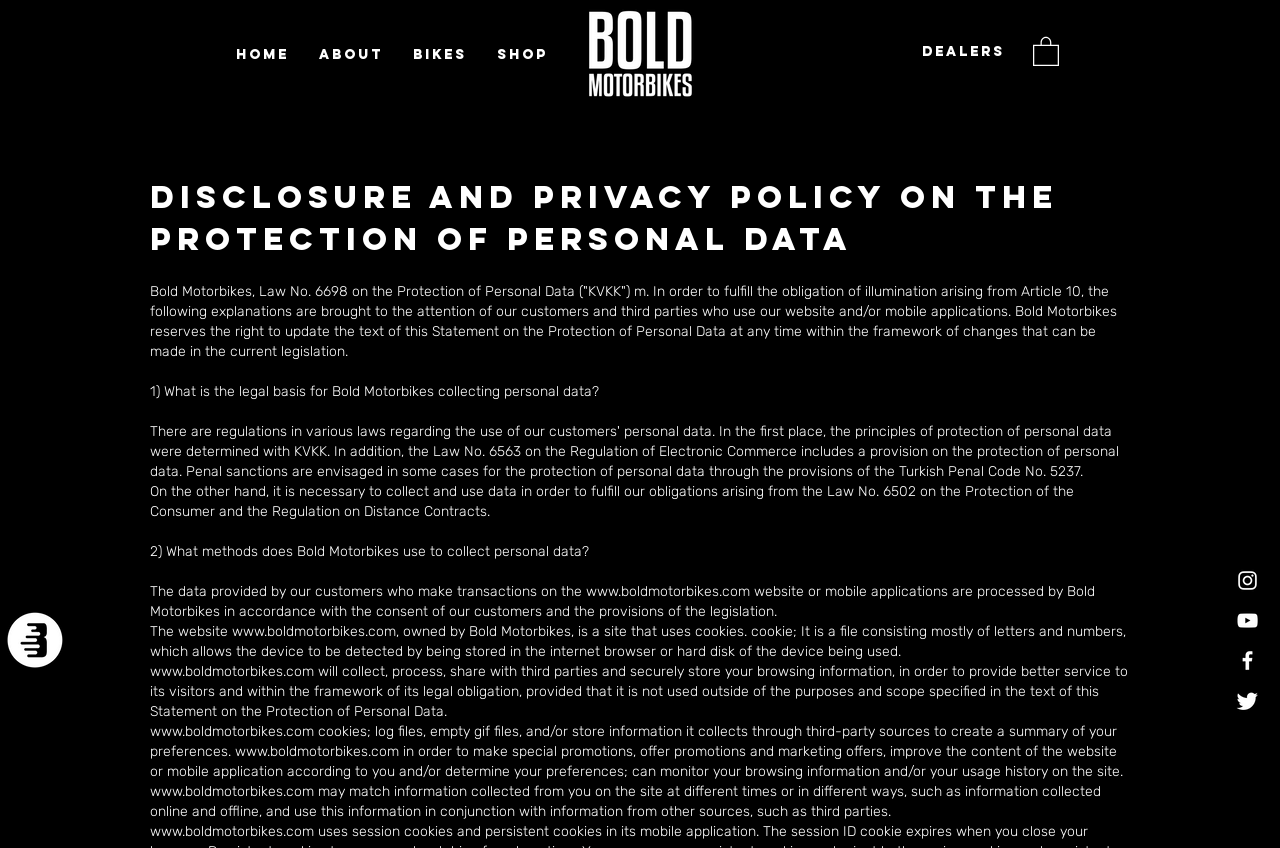For the element described, predict the bounding box coordinates as (top-left x, top-left y, bottom-right x, bottom-right y). All values should be between 0 and 1. Element description: www.boldmotorbikes.com

[0.184, 0.876, 0.312, 0.896]